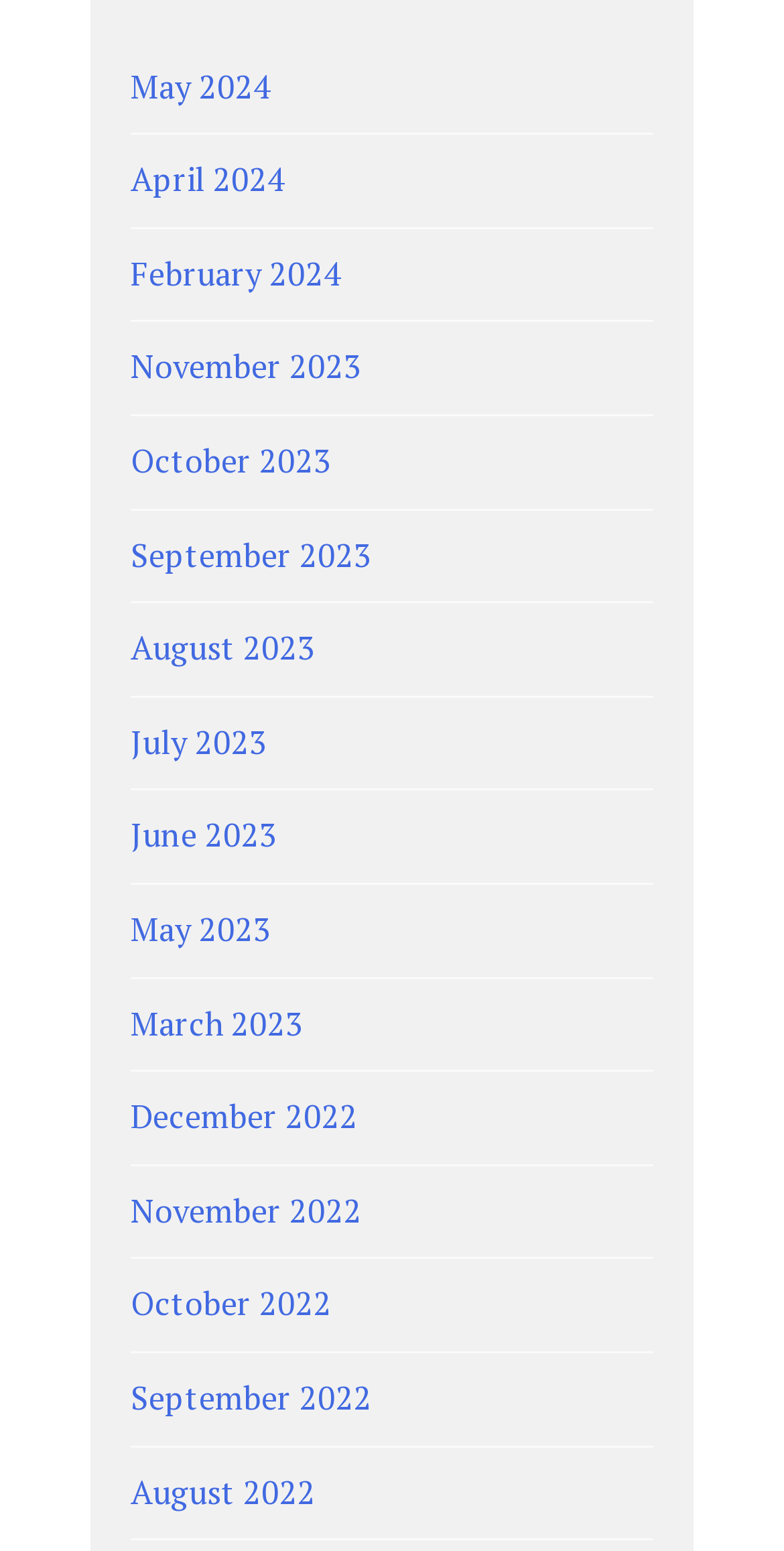Observe the image and answer the following question in detail: How many months are listed in 2024?

I counted the number of links corresponding to months in 2024 and found two links: 'May 2024' and 'April 2024'.